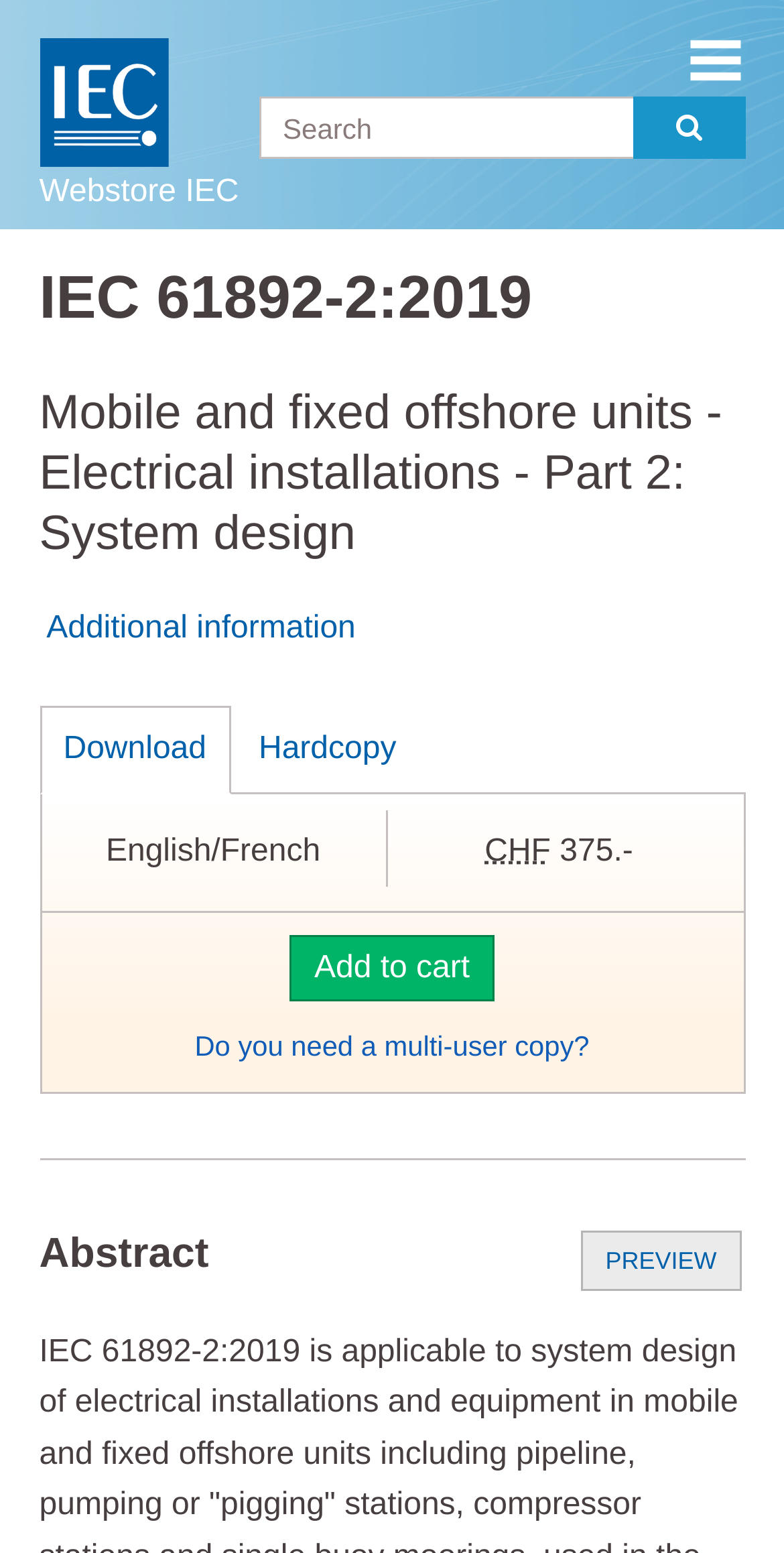Please identify the bounding box coordinates of the element's region that I should click in order to complete the following instruction: "Sign in". The bounding box coordinates consist of four float numbers between 0 and 1, i.e., [left, top, right, bottom].

[0.7, 0.031, 0.772, 0.085]